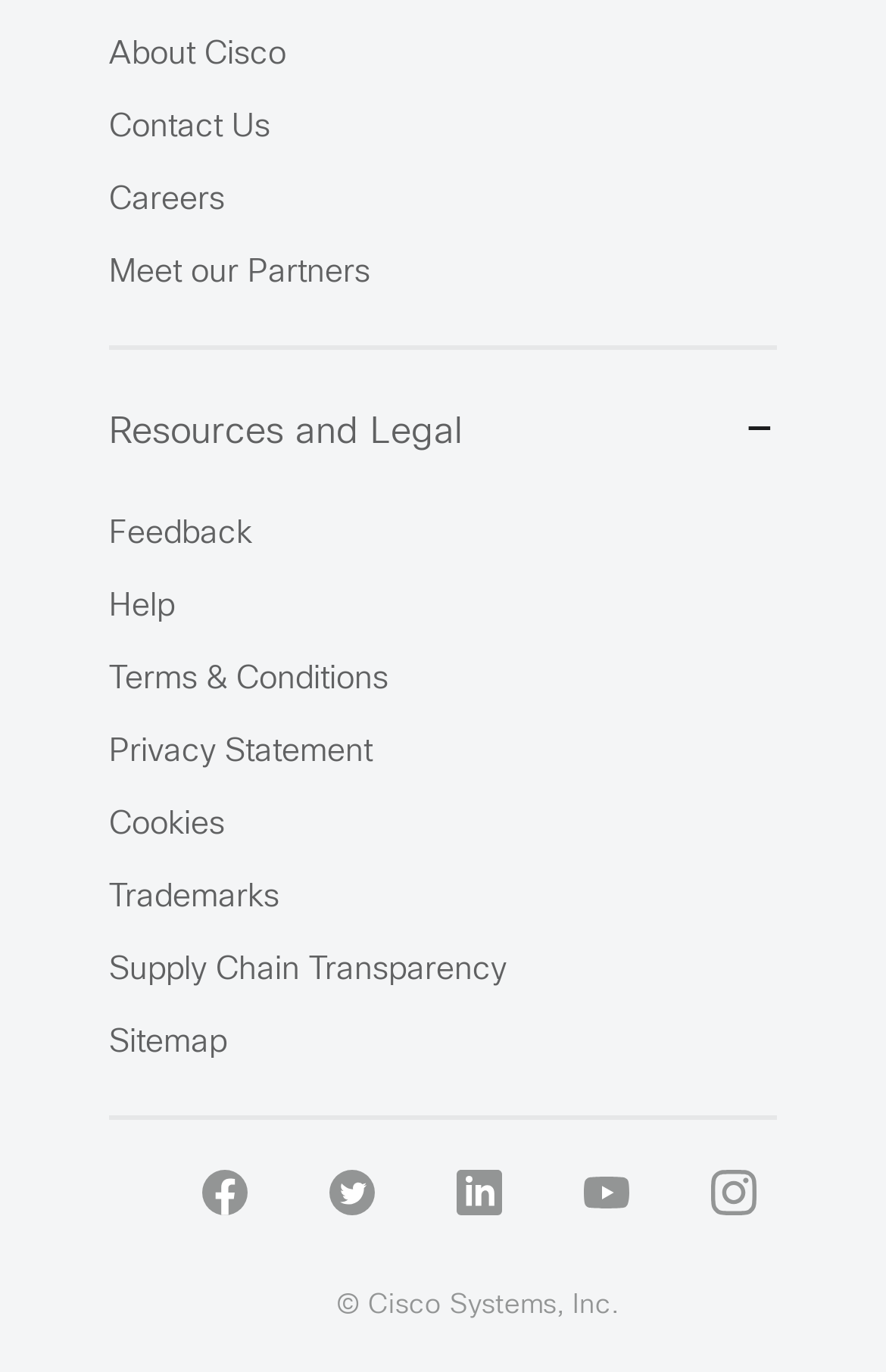How many social media links are there?
Provide a thorough and detailed answer to the question.

I counted the number of social media links at the bottom of the webpage, which are facebook, twitter, linkedin, youtube, and instagram, and found that there are 5 links in total.